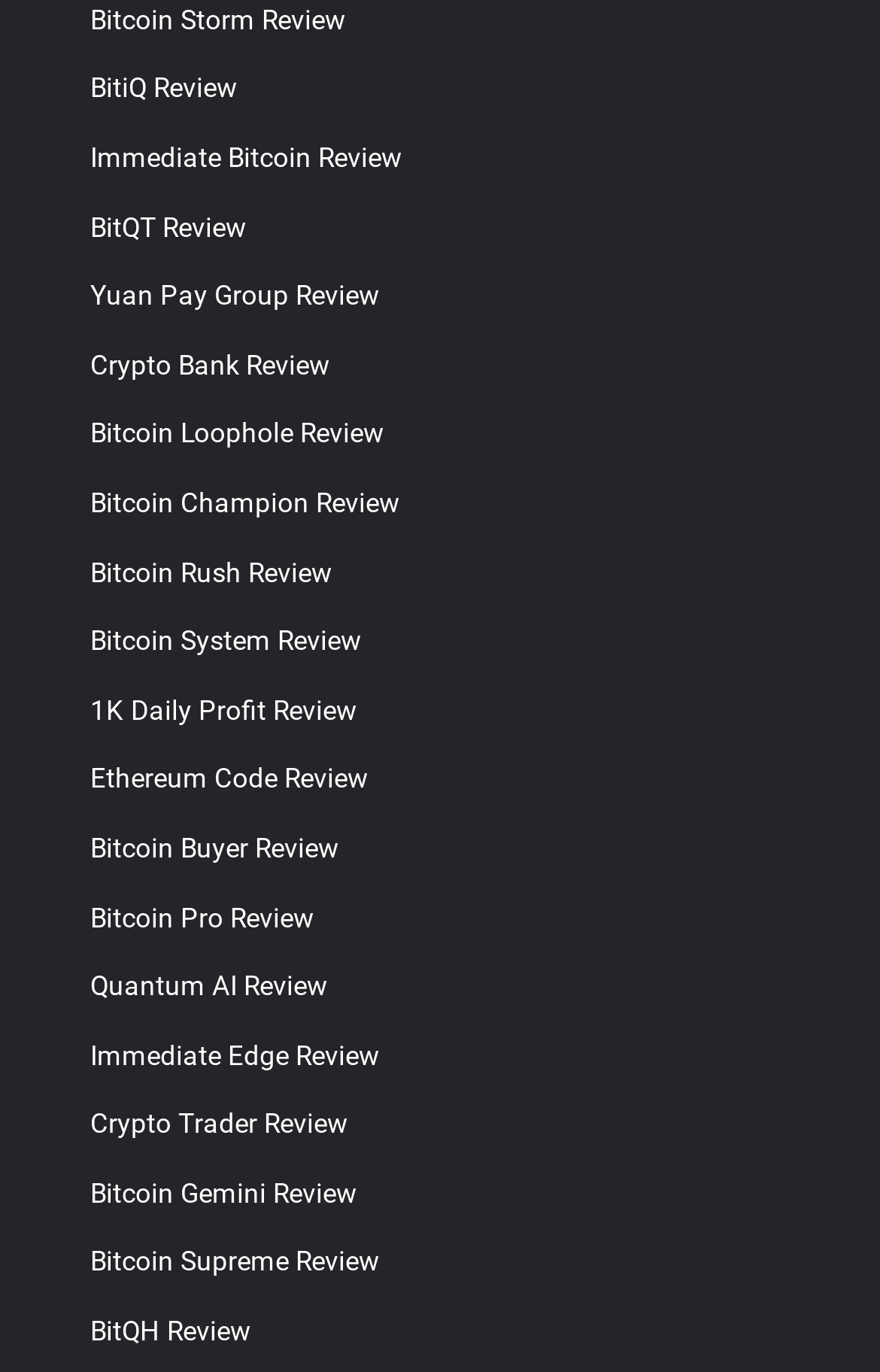How many reviews are listed on the webpage?
Look at the image and answer the question using a single word or phrase.

25